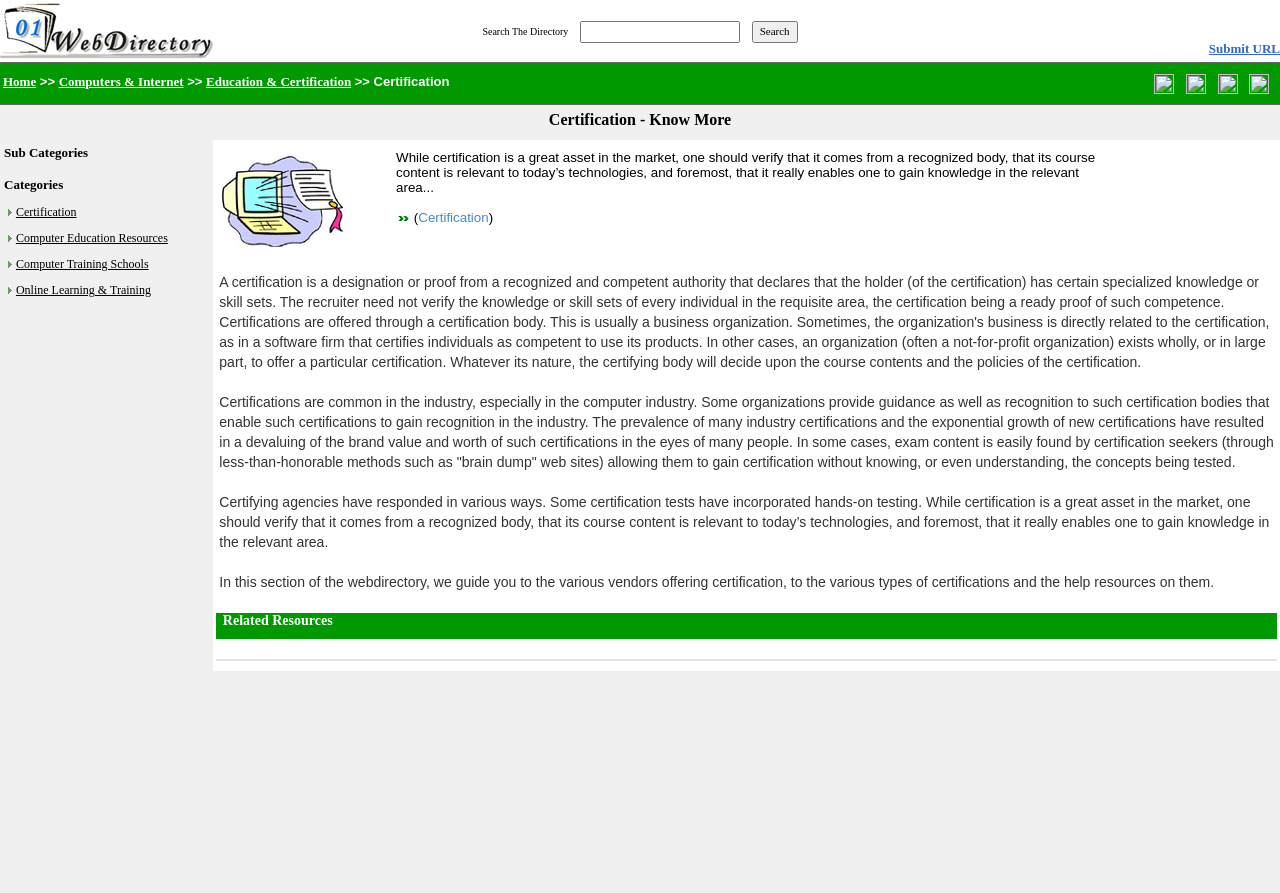Based on the element description Computer Education Resources, identify the bounding box coordinates for the UI element. The coordinates should be in the format (top-left x, top-left y, bottom-right x, bottom-right y) and within the 0 to 1 range.

[0.012, 0.259, 0.131, 0.275]